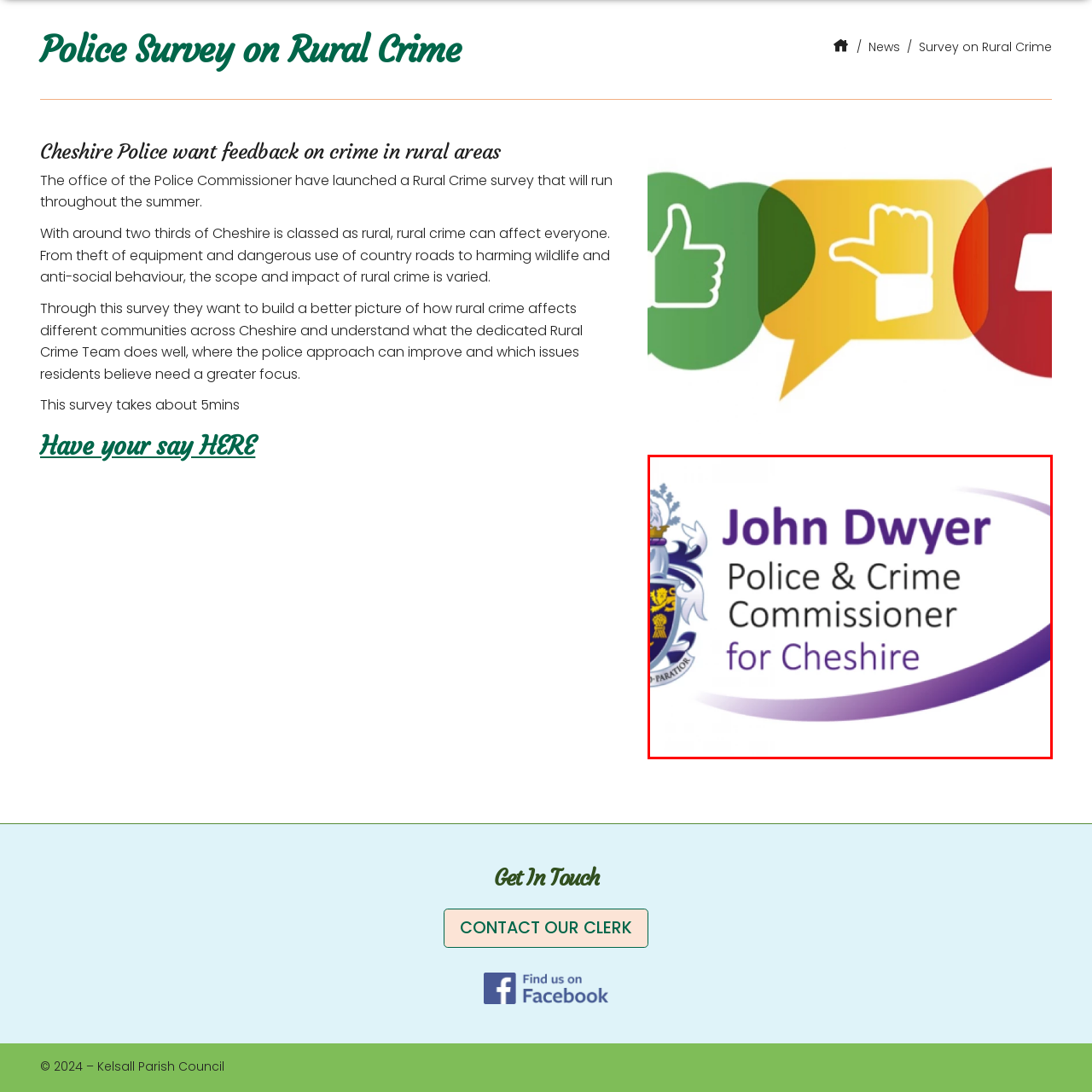Describe extensively the contents of the image within the red-bordered area.

The image prominently features the title "John Dwyer" along with the designation "Police & Crime Commissioner for Cheshire." Accompanying the text is an emblem or coat of arms situated on the left side, symbolizing authority and governance in law enforcement. The design employs a clean, modern font for clarity and impact, accentuated by a smooth purple curve that adds a contemporary touch. This visual representation serves to convey the formal role of John Dwyer in overseeing police operations and crime initiatives in the Cheshire region, emphasizing community engagement and transparency in law enforcement efforts.